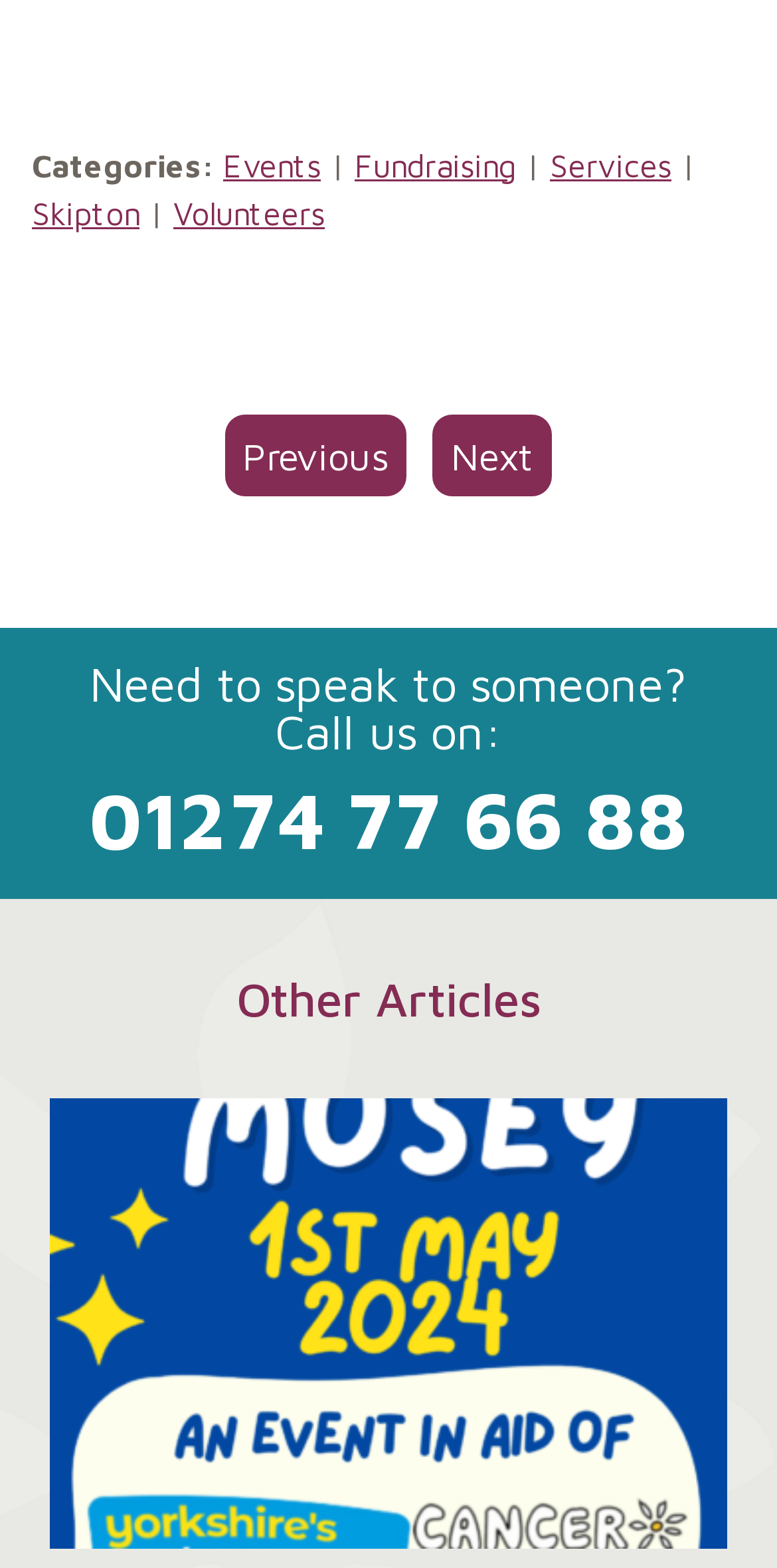Point out the bounding box coordinates of the section to click in order to follow this instruction: "Explore May Day Mosey in partnership with Yorkshire Brain Tumour Charity".

[0.064, 0.701, 0.936, 0.988]